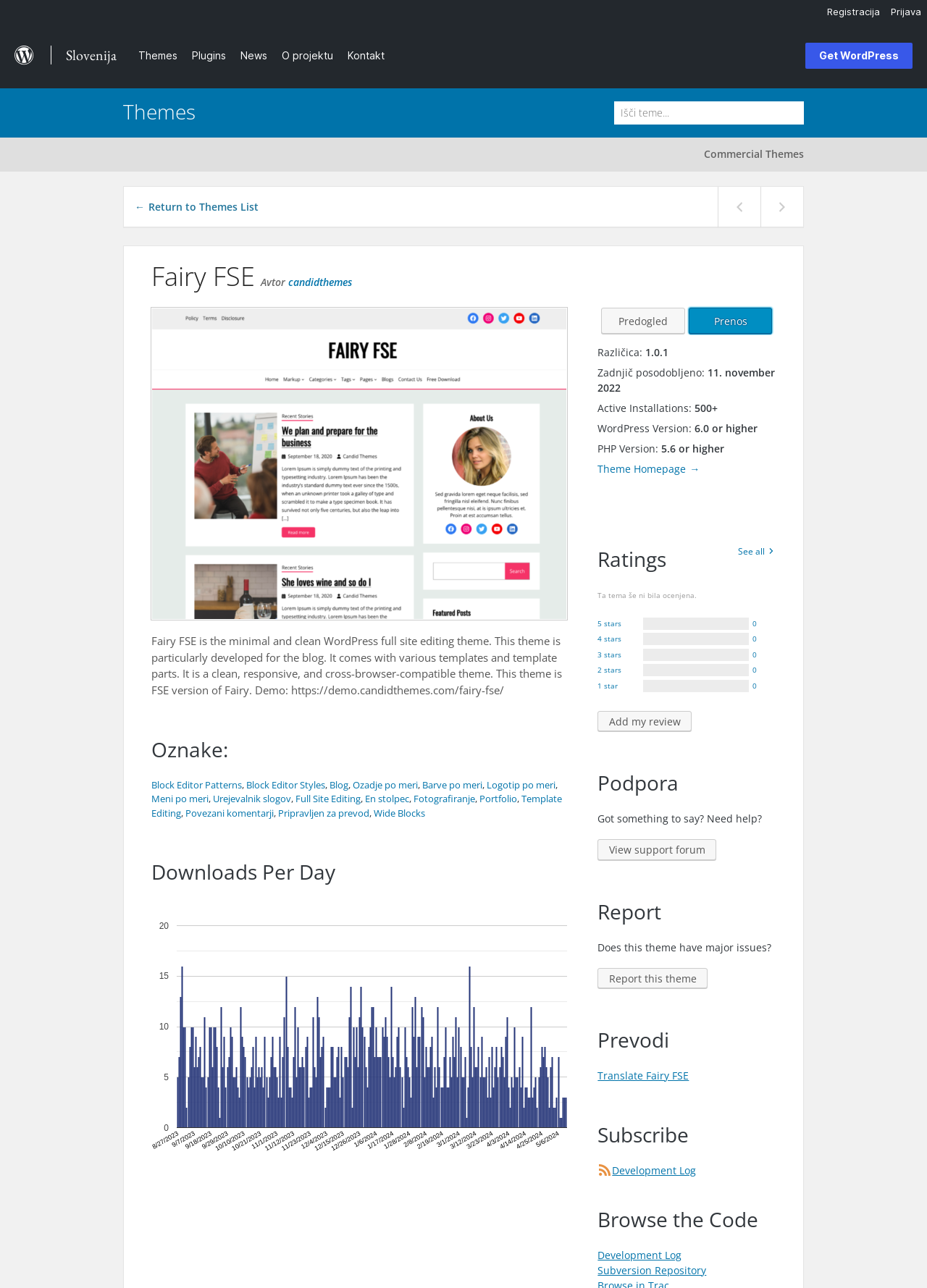Identify the bounding box coordinates for the UI element described as: "Development Log".

[0.645, 0.903, 0.751, 0.914]